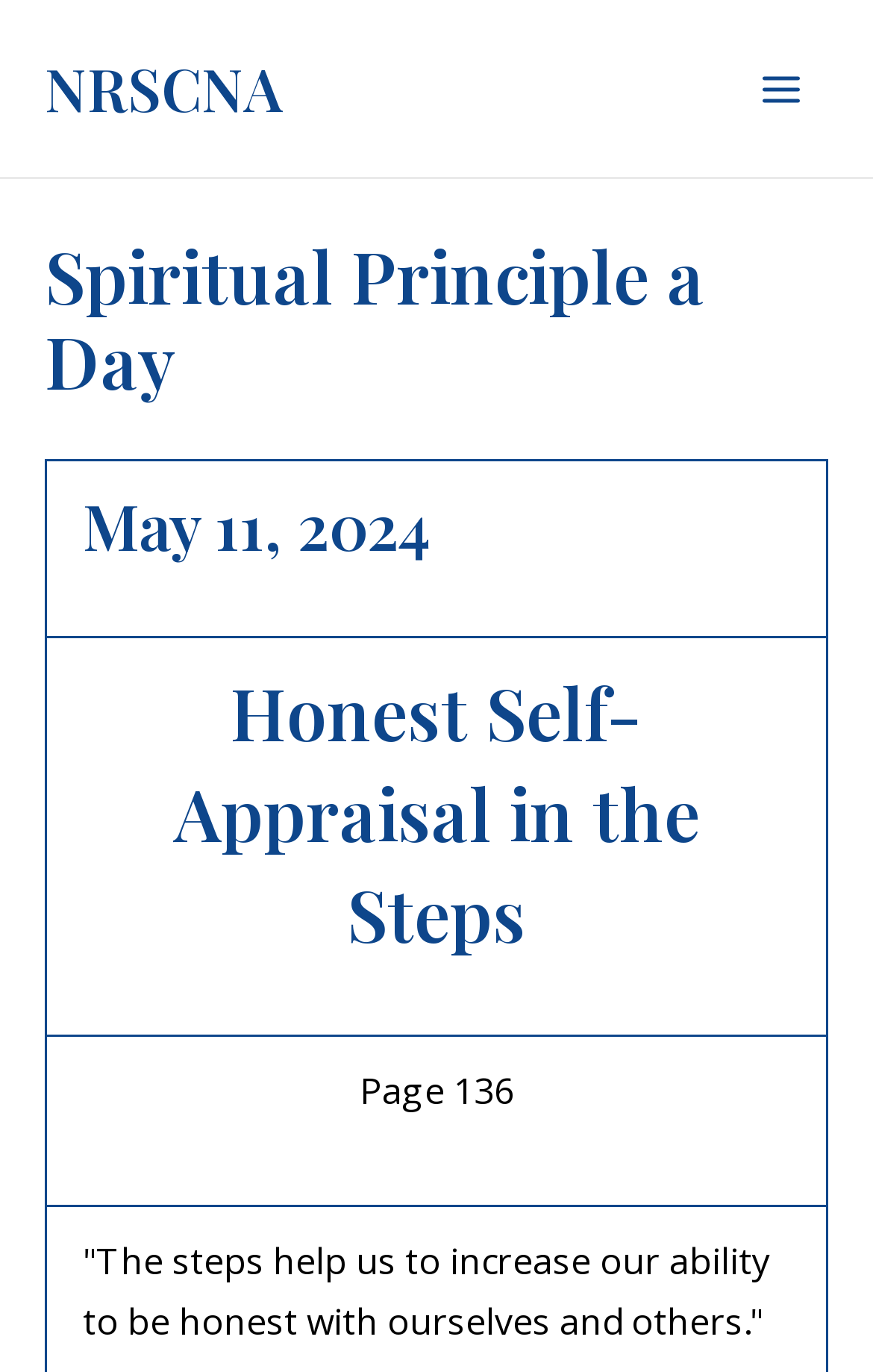Using the information from the screenshot, answer the following question thoroughly:
Is the main menu expanded?

I checked the button element with the text 'Main Menu' and found that its 'expanded' property is set to 'False'.